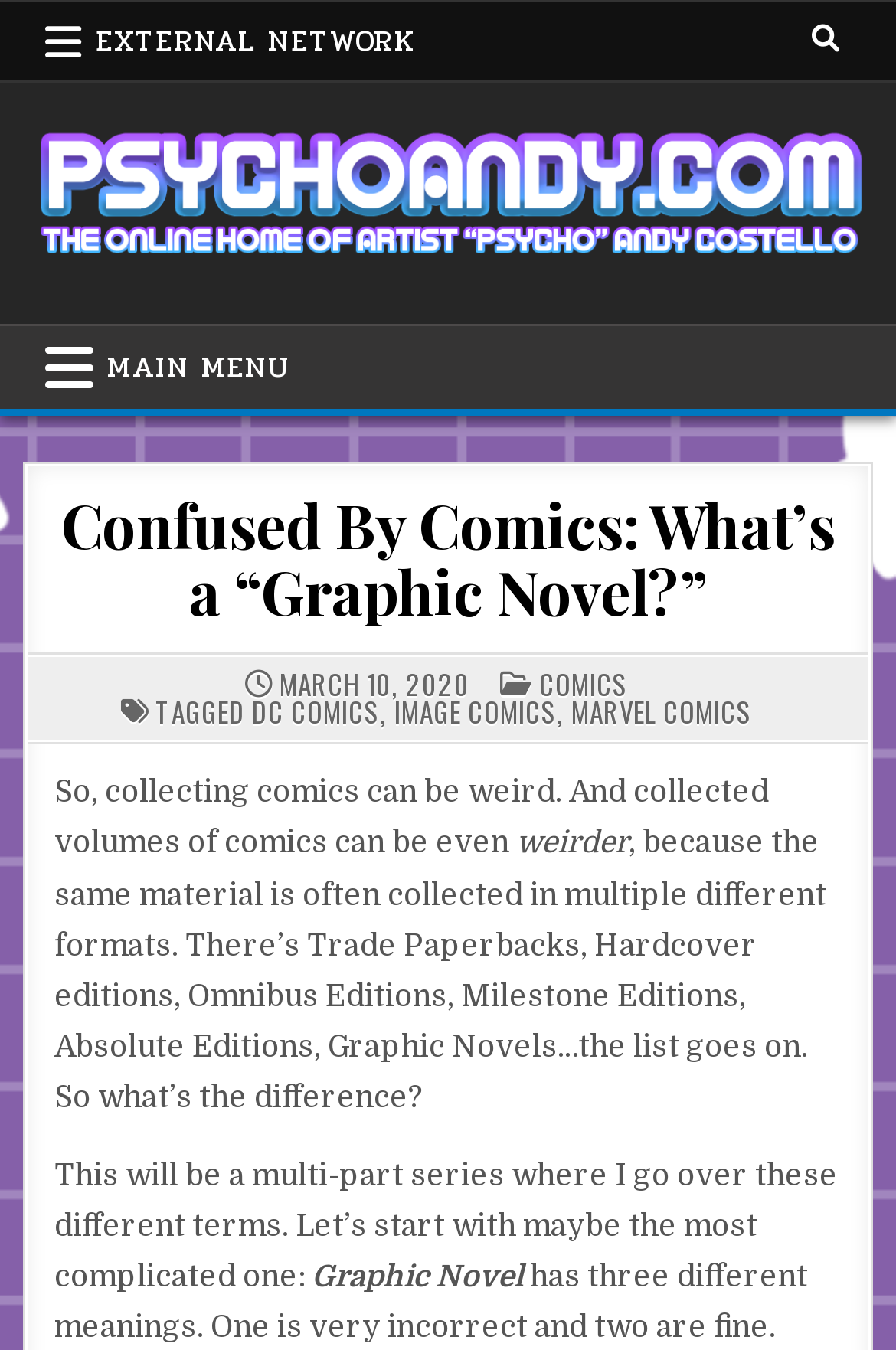Answer the question below in one word or phrase:
What is the topic of the blog post?

Graphic Novel